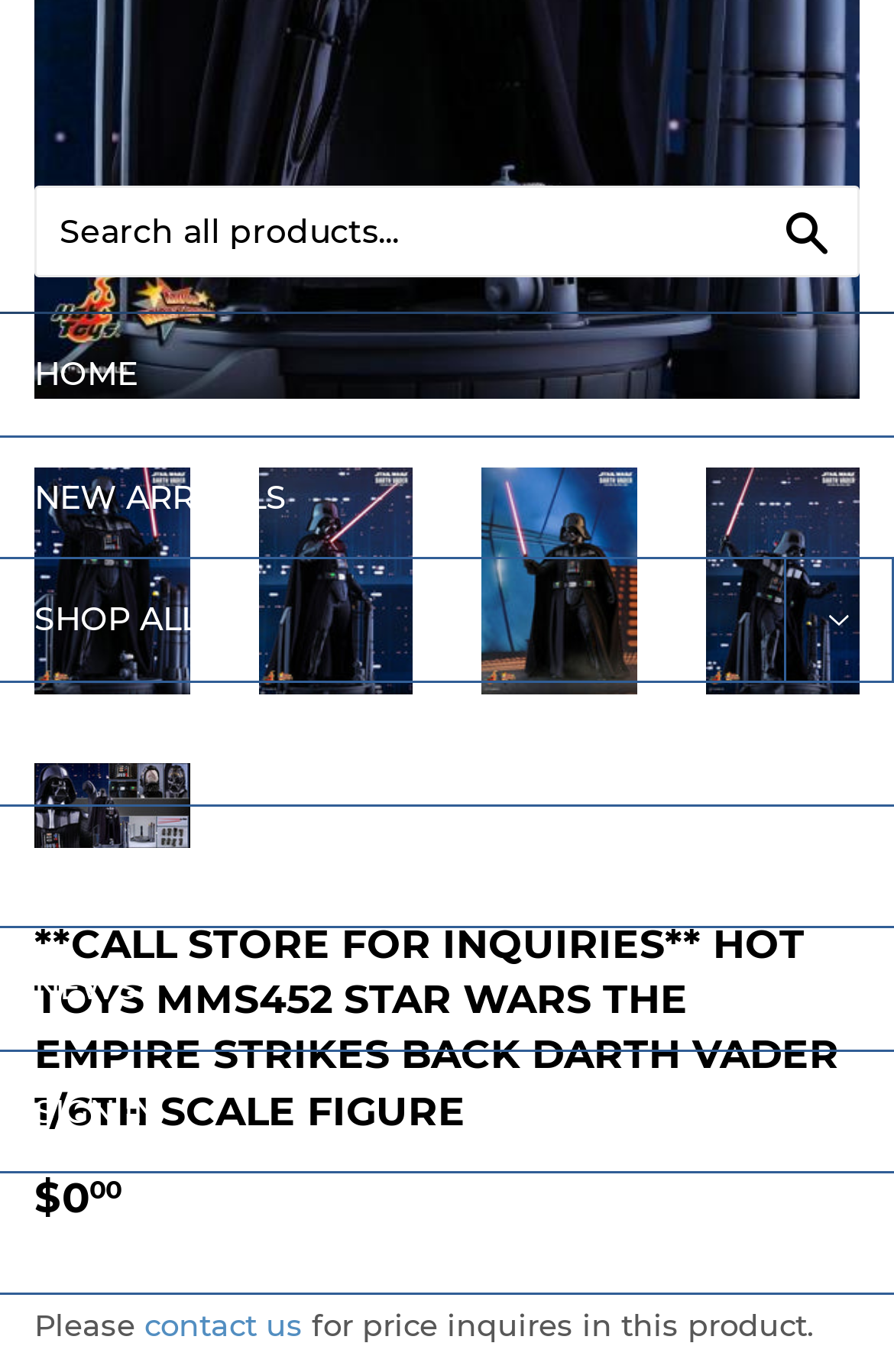Identify the bounding box coordinates for the region to click in order to carry out this instruction: "Contact us for price inquires". Provide the coordinates using four float numbers between 0 and 1, formatted as [left, top, right, bottom].

[0.162, 0.952, 0.338, 0.979]